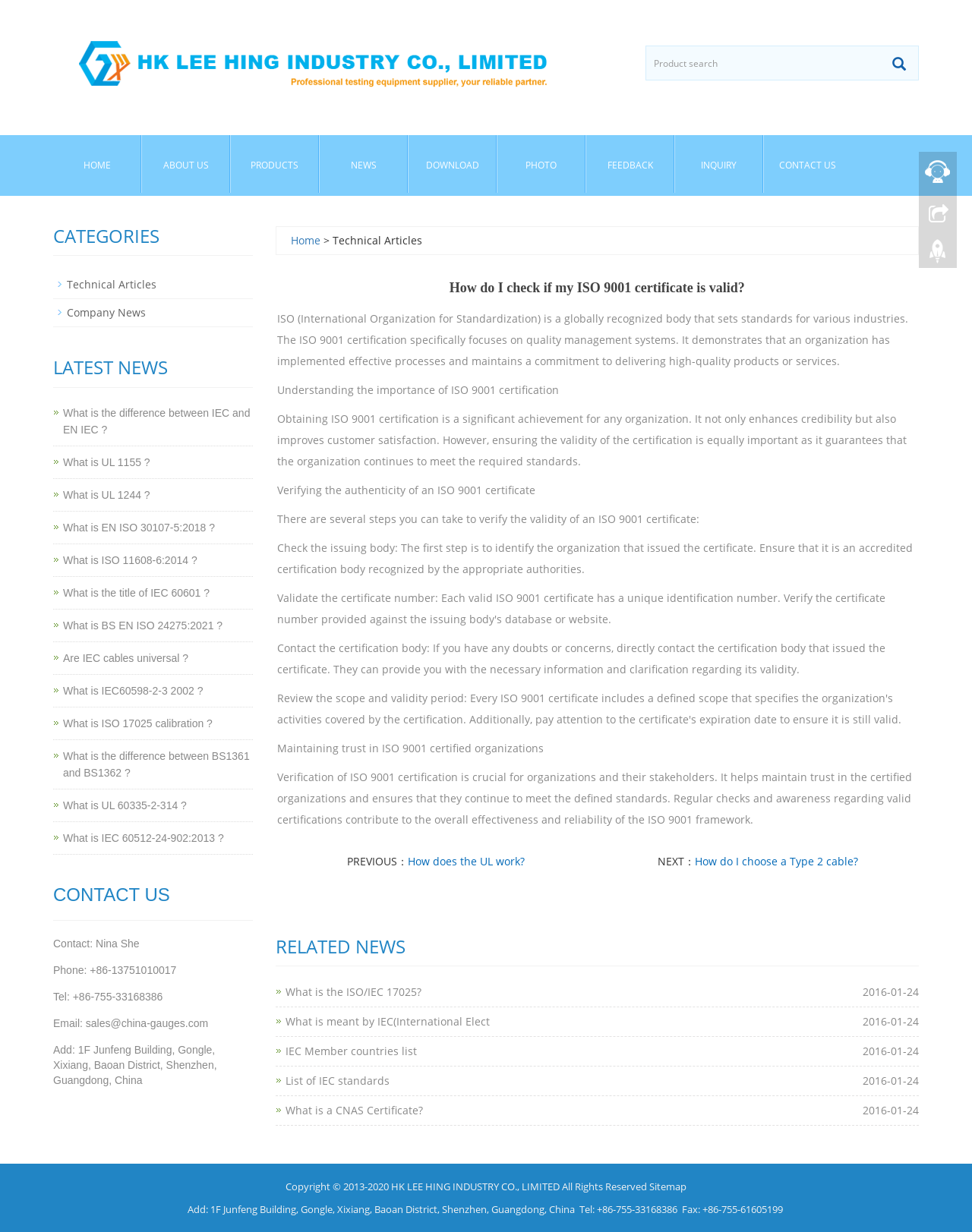Provide a thorough description of this webpage.

This webpage is about checking the validity of an ISO 9001 certificate. At the top, there is a logo of "HK LEE HING INDUSTRY CO., LIMITED" with a link to the company's homepage. Below the logo, there is a search bar and a navigation menu with links to "HOME", "ABOUT US", "PRODUCTS", "NEWS", "DOWNLOAD", "PHOTO", "FEEDBACK", and "INQUIRY".

The main content of the webpage is divided into sections. The first section has a heading "How do I check if my ISO 9001 certificate is valid?" and provides an introduction to ISO 9001 certification. The second section explains the importance of ISO 9001 certification and how to verify its authenticity. The third section provides steps to check the validity of an ISO 9001 certificate, including checking the issuing body and contacting the certification body.

On the right side of the main content, there are links to related news articles and categories, including "Technical Articles", "Company News", and "LATEST NEWS". There are also links to previous and next articles.

At the bottom of the webpage, there is a section for "CONTACT US" with contact information, including phone numbers, email, and address. There is also a copyright notice and a link to the sitemap.

Throughout the webpage, there are several links to other articles and pages, including "What is the ISO/IEC 17025?", "What is meant by IEC(International Elect", and "What is a CNAS Certificate?".